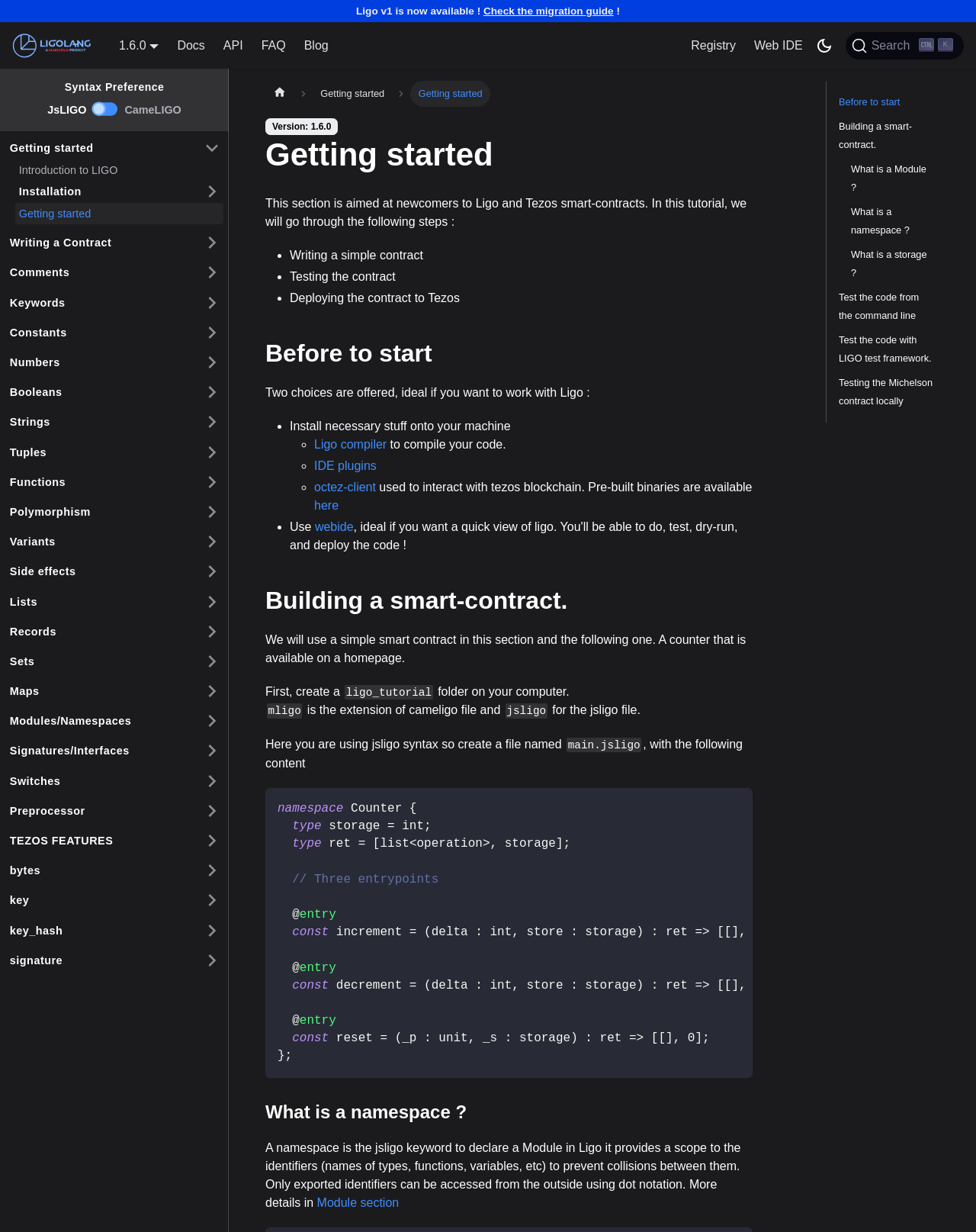What is the purpose of this section?
Based on the image, give a concise answer in the form of a single word or short phrase.

For newcomers to Ligo and Tezos smart-contracts